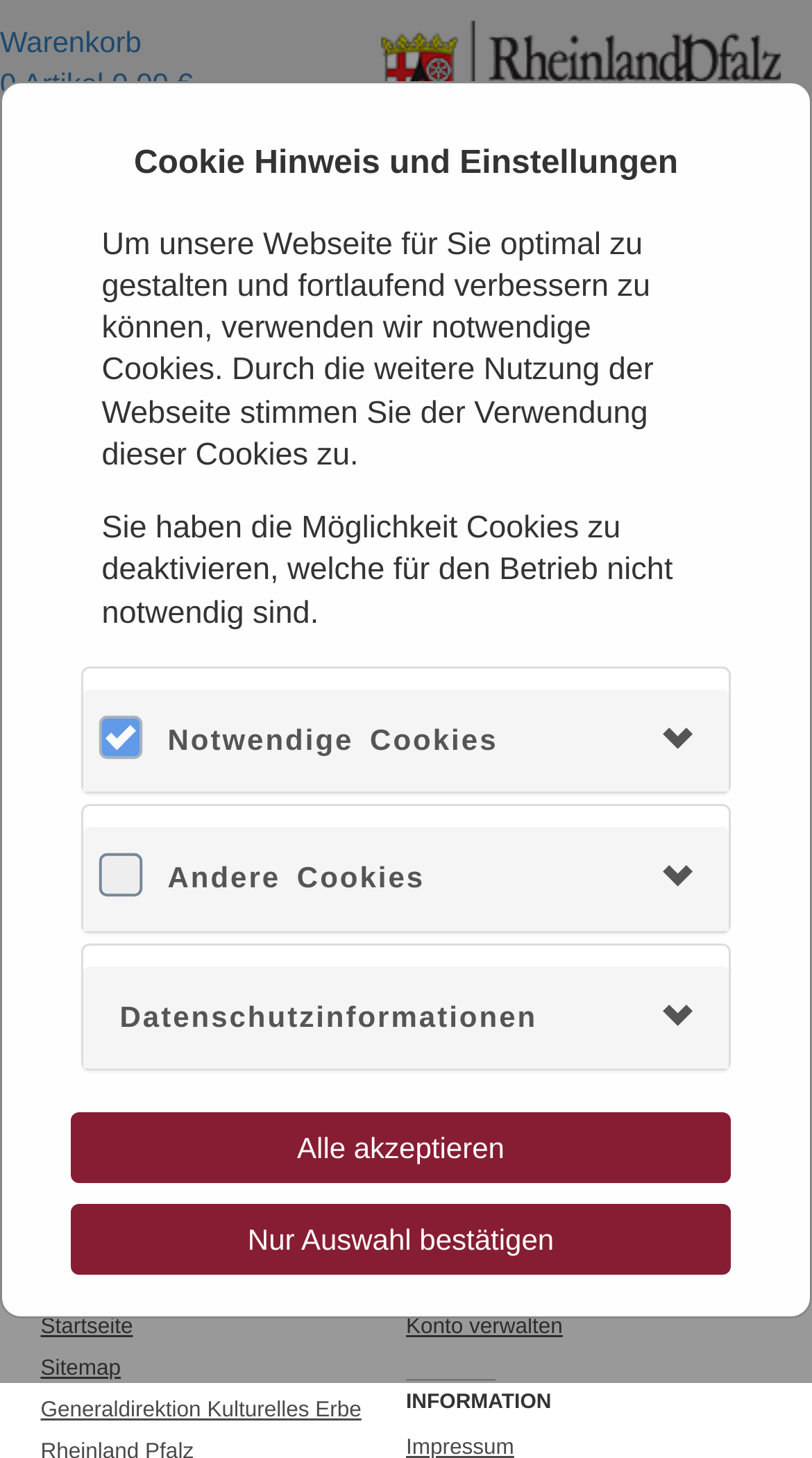What is the section below the search box?
Provide a short answer using one word or a brief phrase based on the image.

Navigation menu